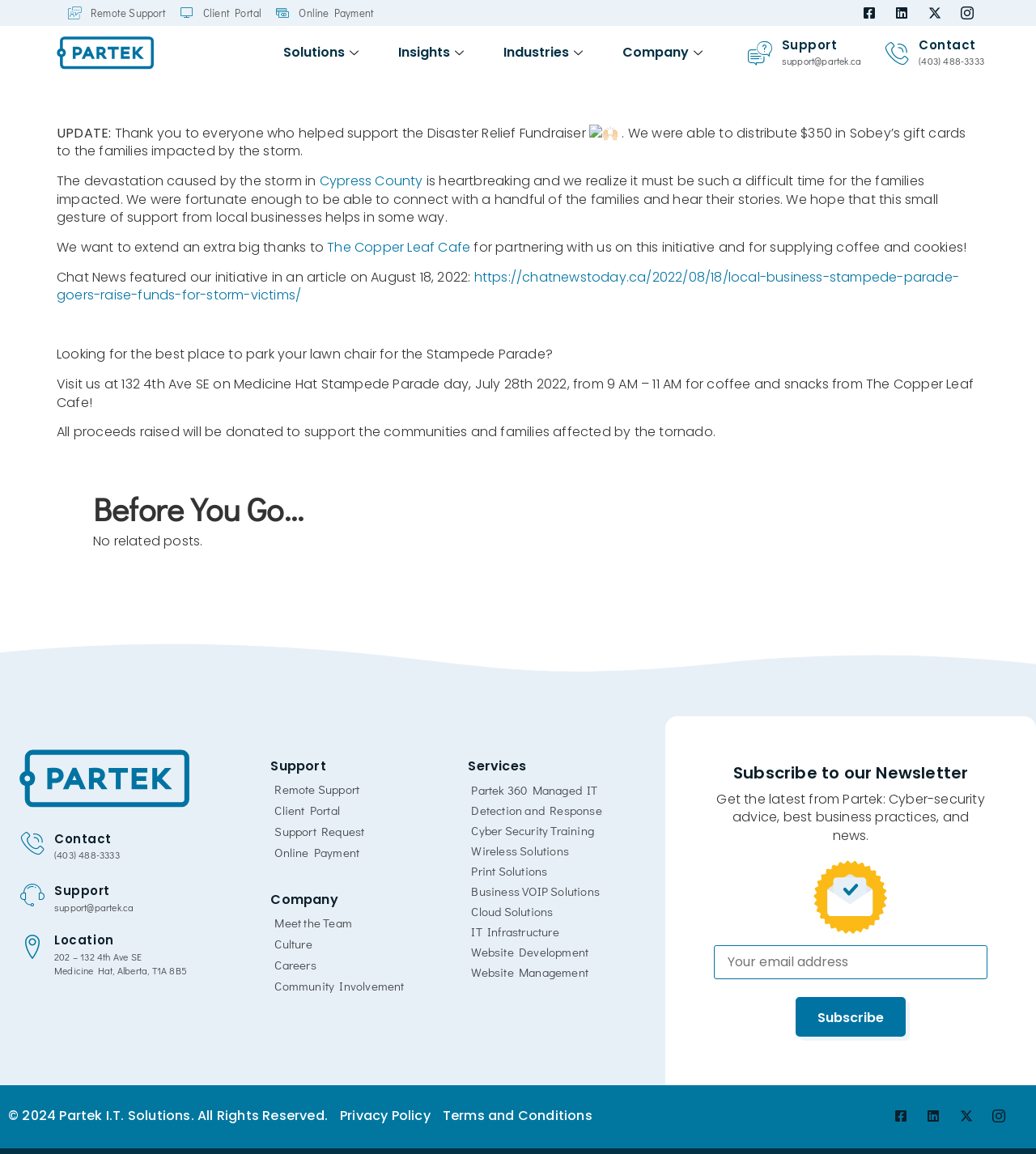Predict the bounding box of the UI element based on the description: "aria-label="Instagram"". The coordinates should be four float numbers between 0 and 1, formatted as [left, top, right, bottom].

[0.952, 0.957, 0.976, 0.978]